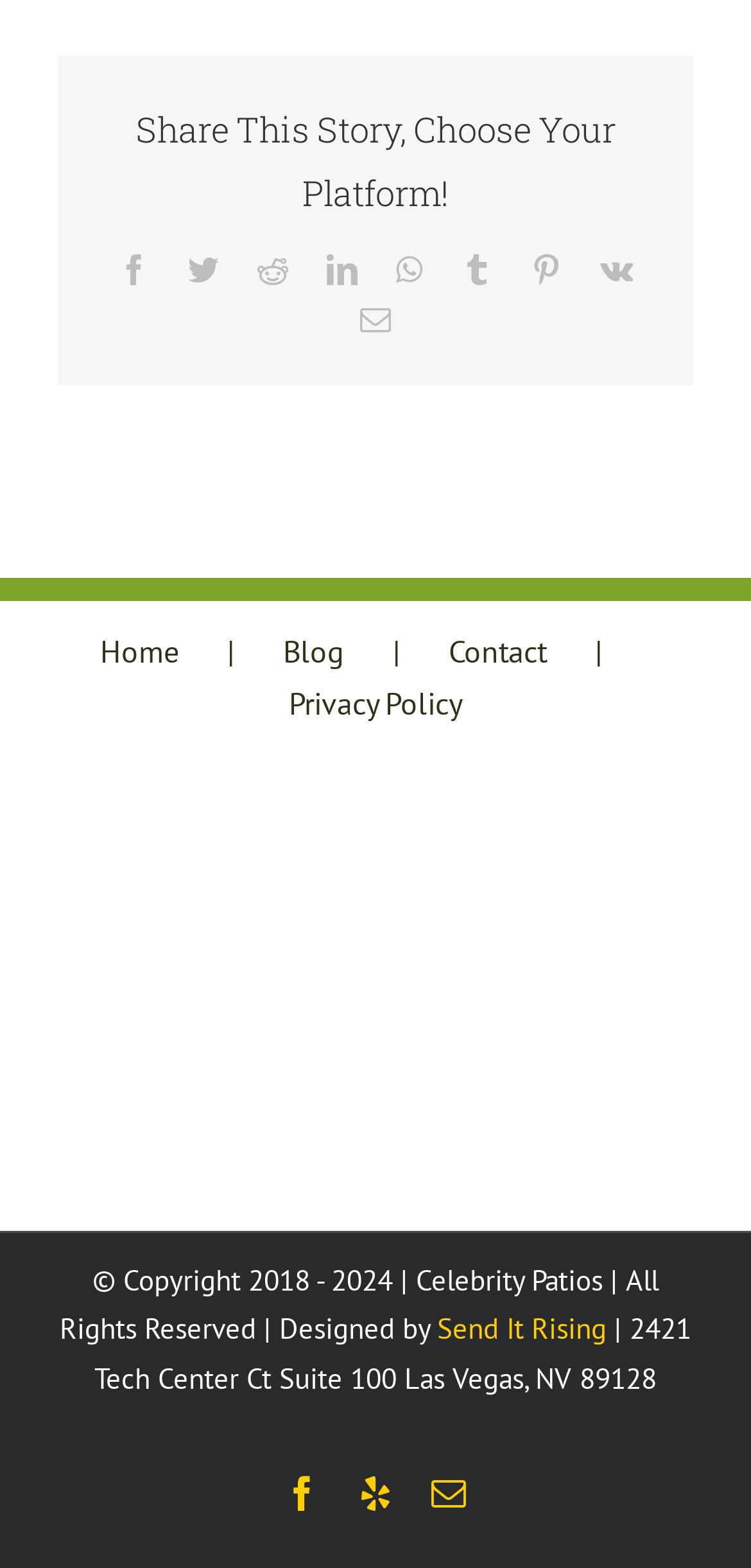Use a single word or phrase to respond to the question:
How many navigation links are available in the secondary navigation?

4